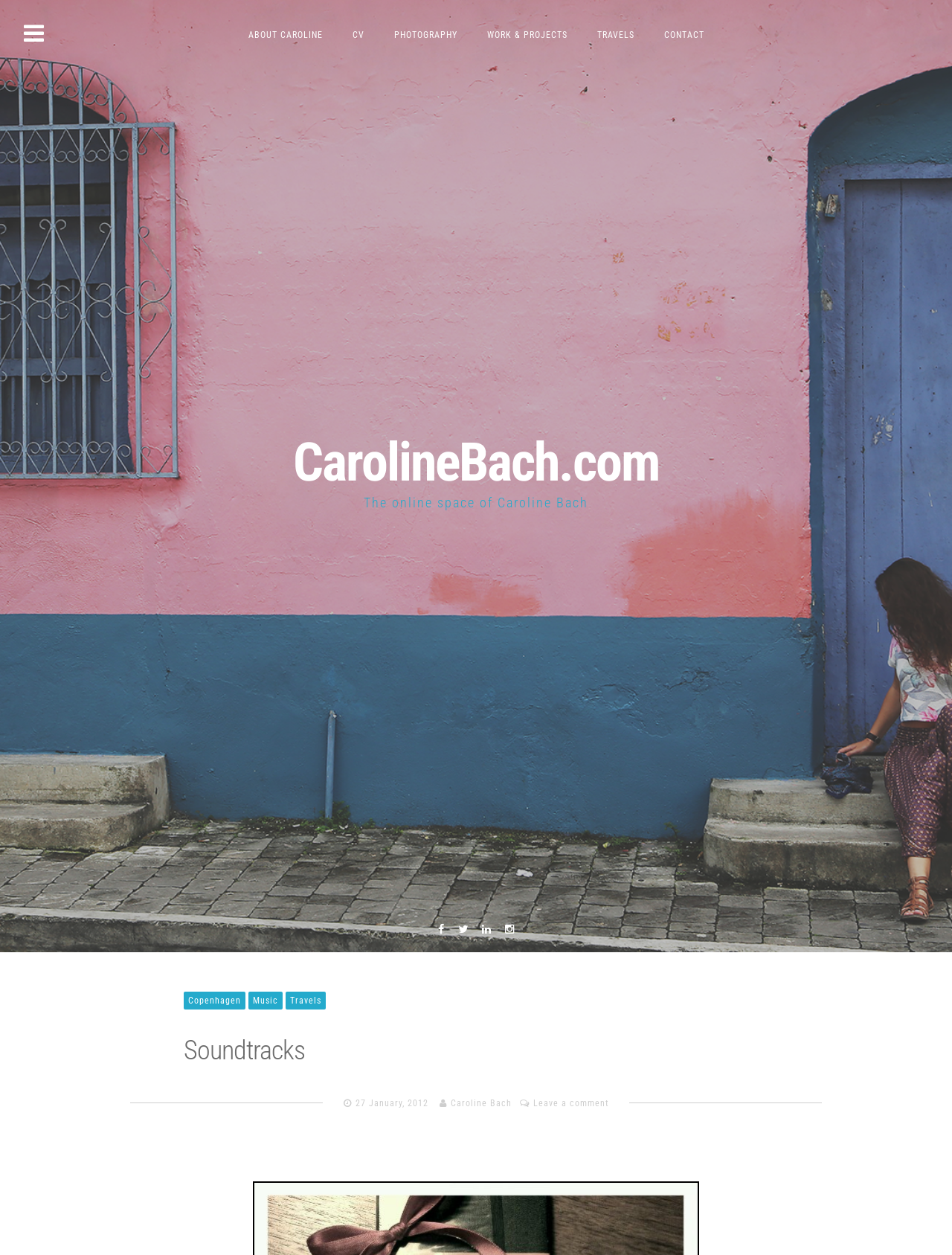What is the title of the current blog post?
Analyze the image and deliver a detailed answer to the question.

The title of the current blog post can be found in the heading element with the text 'Soundtracks' which is located in the main content area of the webpage.